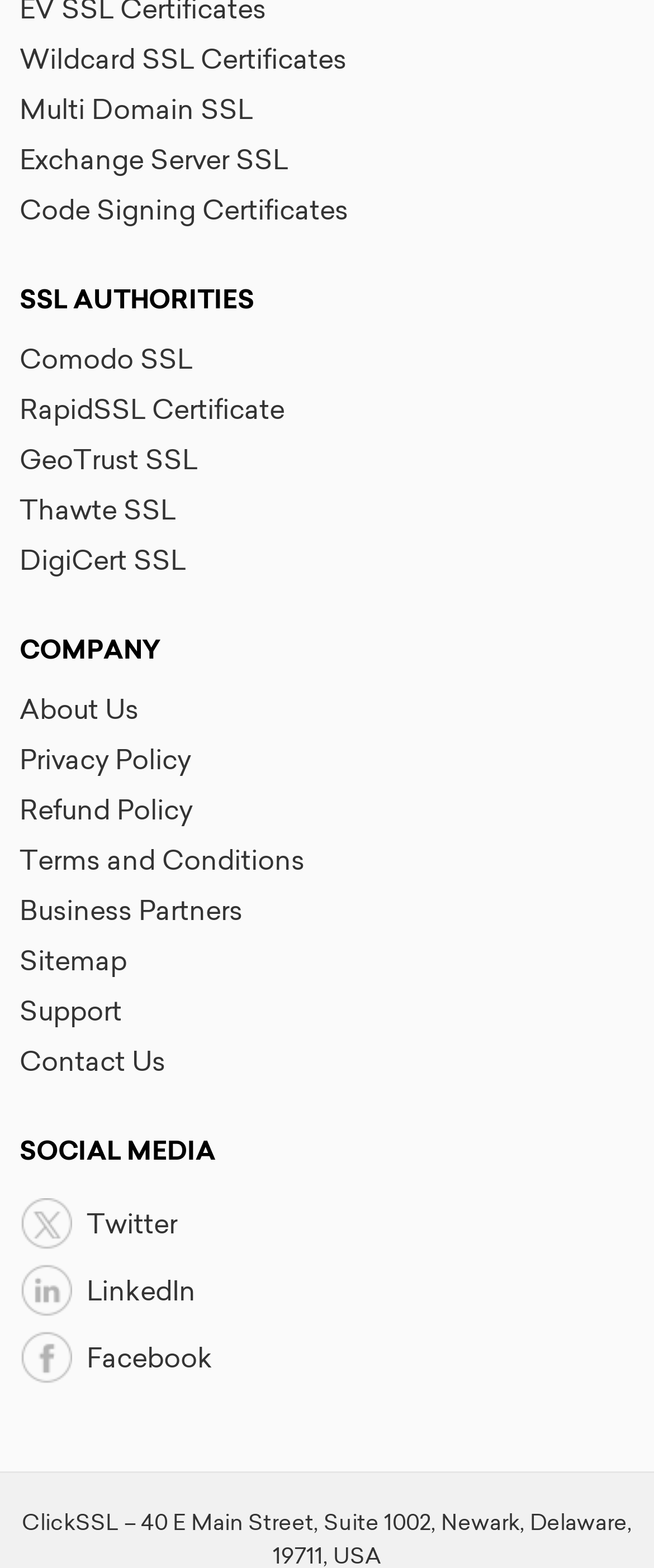Using the webpage screenshot, locate the HTML element that fits the following description and provide its bounding box: "Exchange Server SSL".

[0.03, 0.091, 0.44, 0.112]